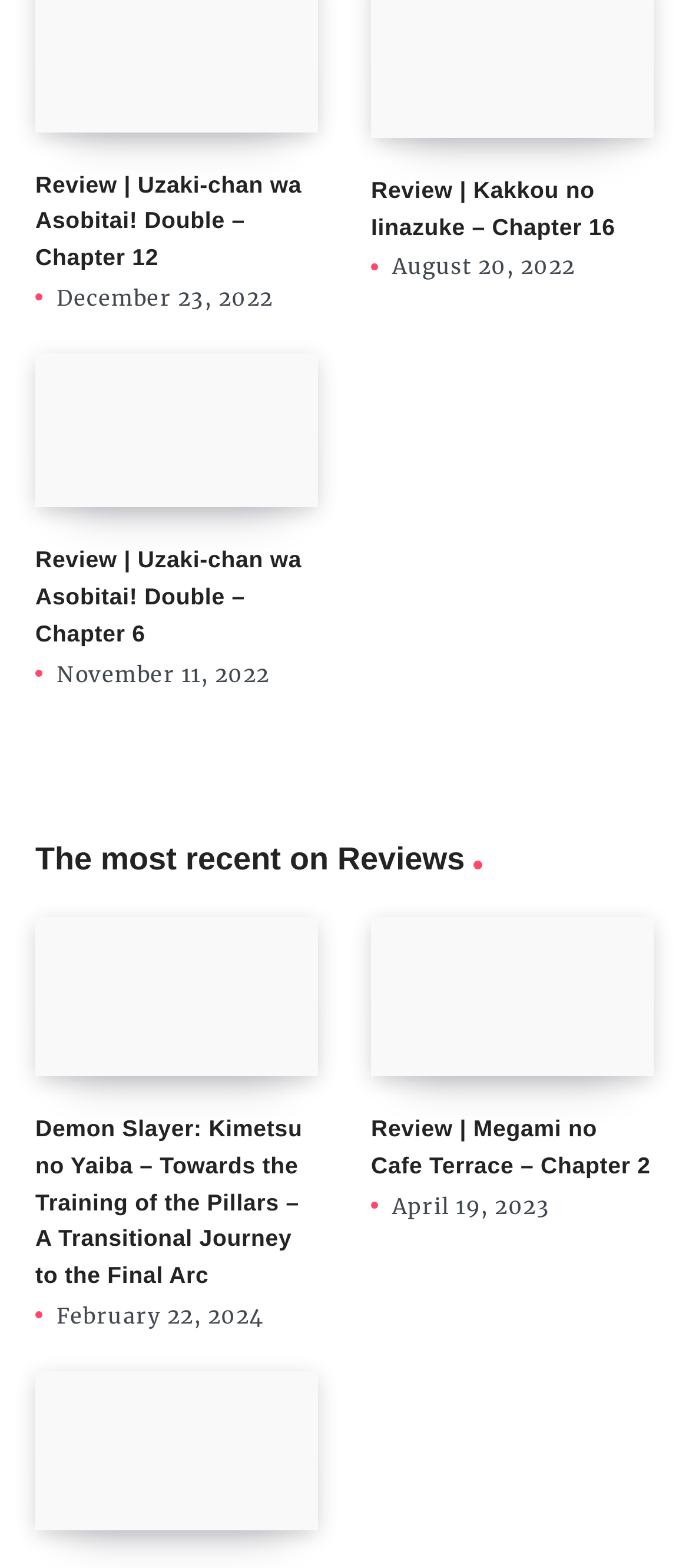When was the review of Demon Slayer: Kimetsu no Yaiba published?
Ensure your answer is thorough and detailed.

I found the time element associated with the review 'Demon Slayer: Kimetsu no Yaiba – Towards the Training of the Pillars – A Transitional Journey to the Final Arc' and saw that the StaticText element within it reads 'February 22, 2024', which is the publication date of the review.